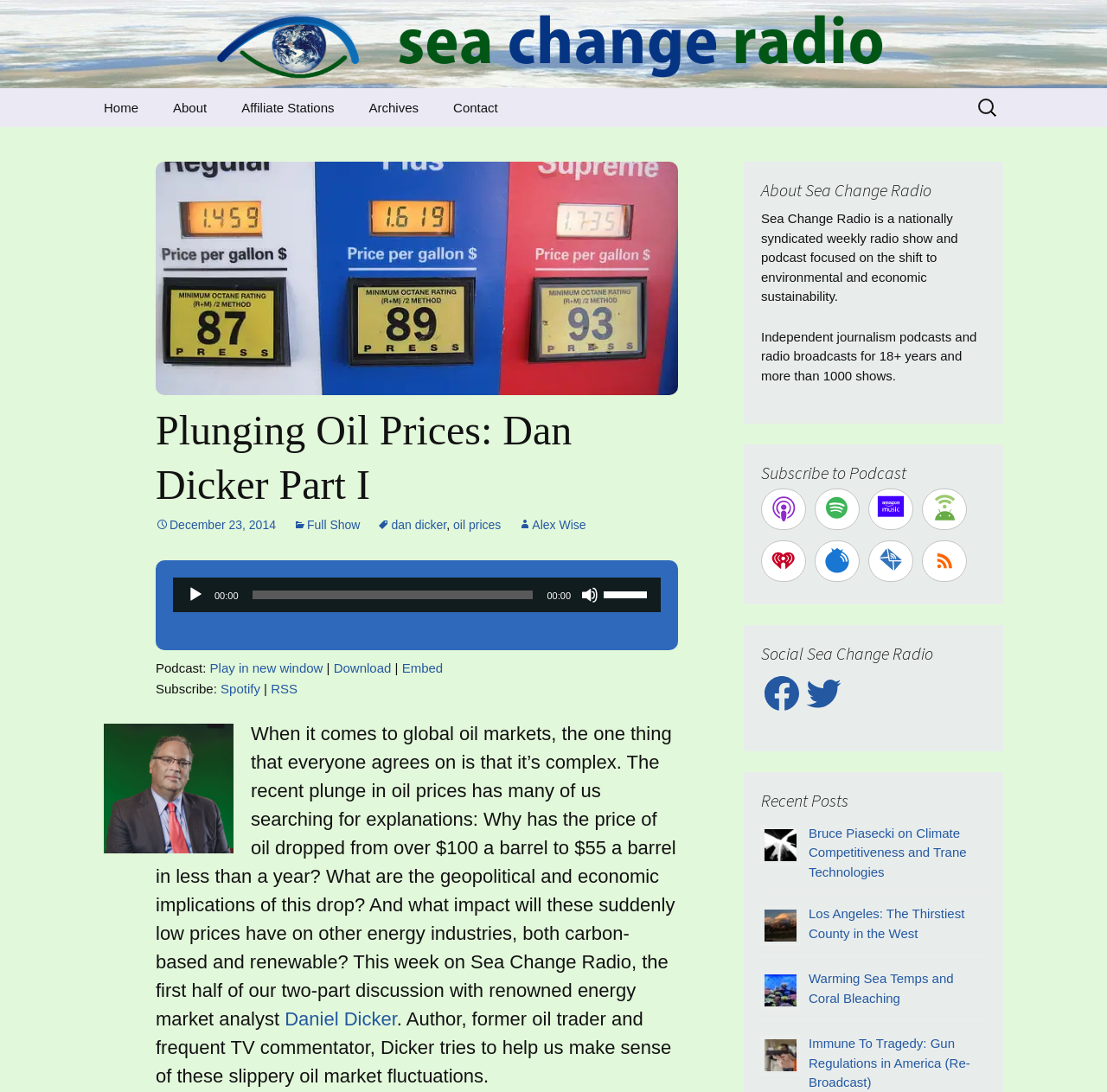Provide the bounding box coordinates of the UI element this sentence describes: "Android".

[0.833, 0.448, 0.873, 0.486]